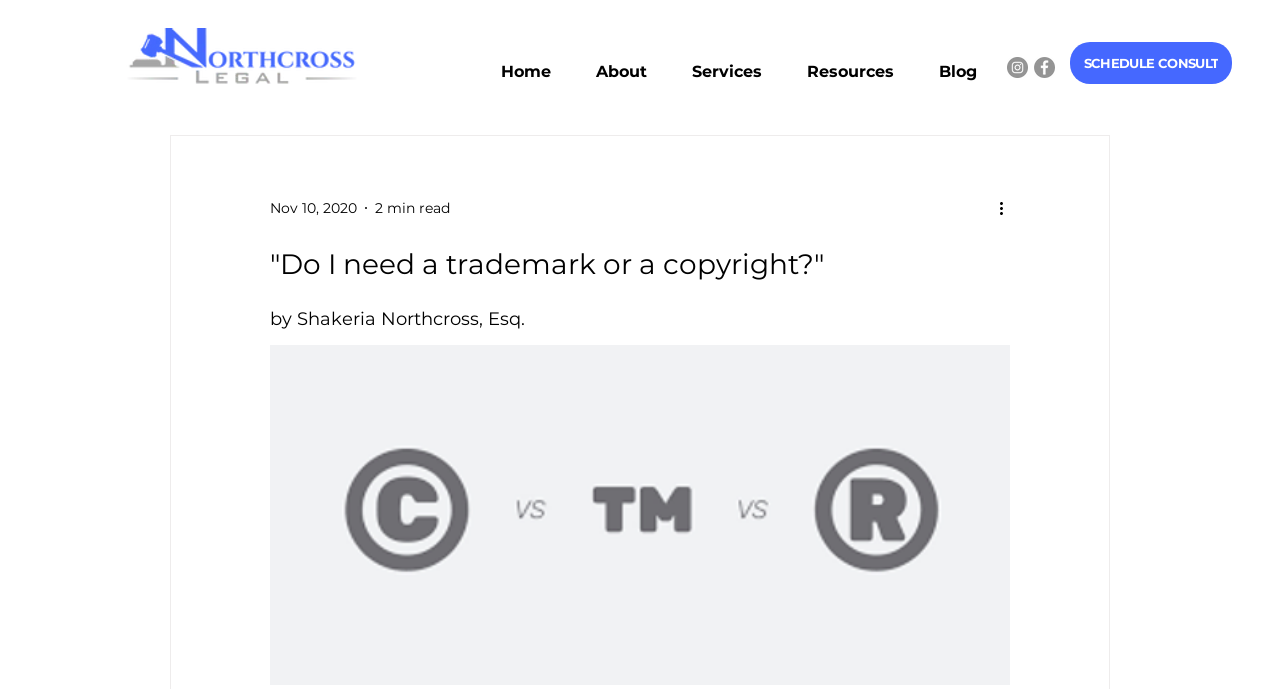Please identify the bounding box coordinates of the area that needs to be clicked to follow this instruction: "View Instagram profile".

[0.787, 0.083, 0.803, 0.113]